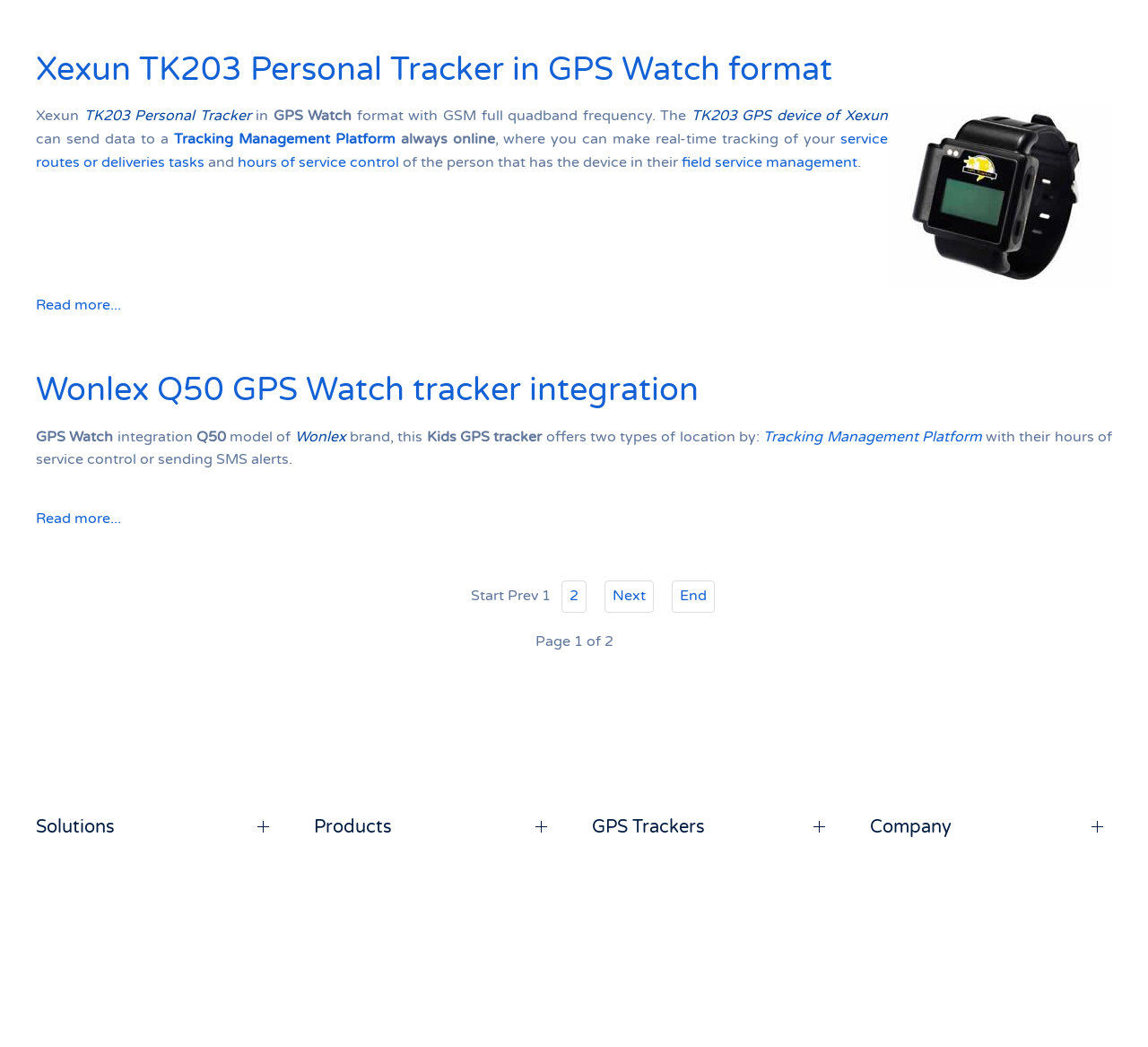Give a one-word or short phrase answer to this question: 
How many types of location does the Wonlex Q50 GPS Watch tracker offer?

Two